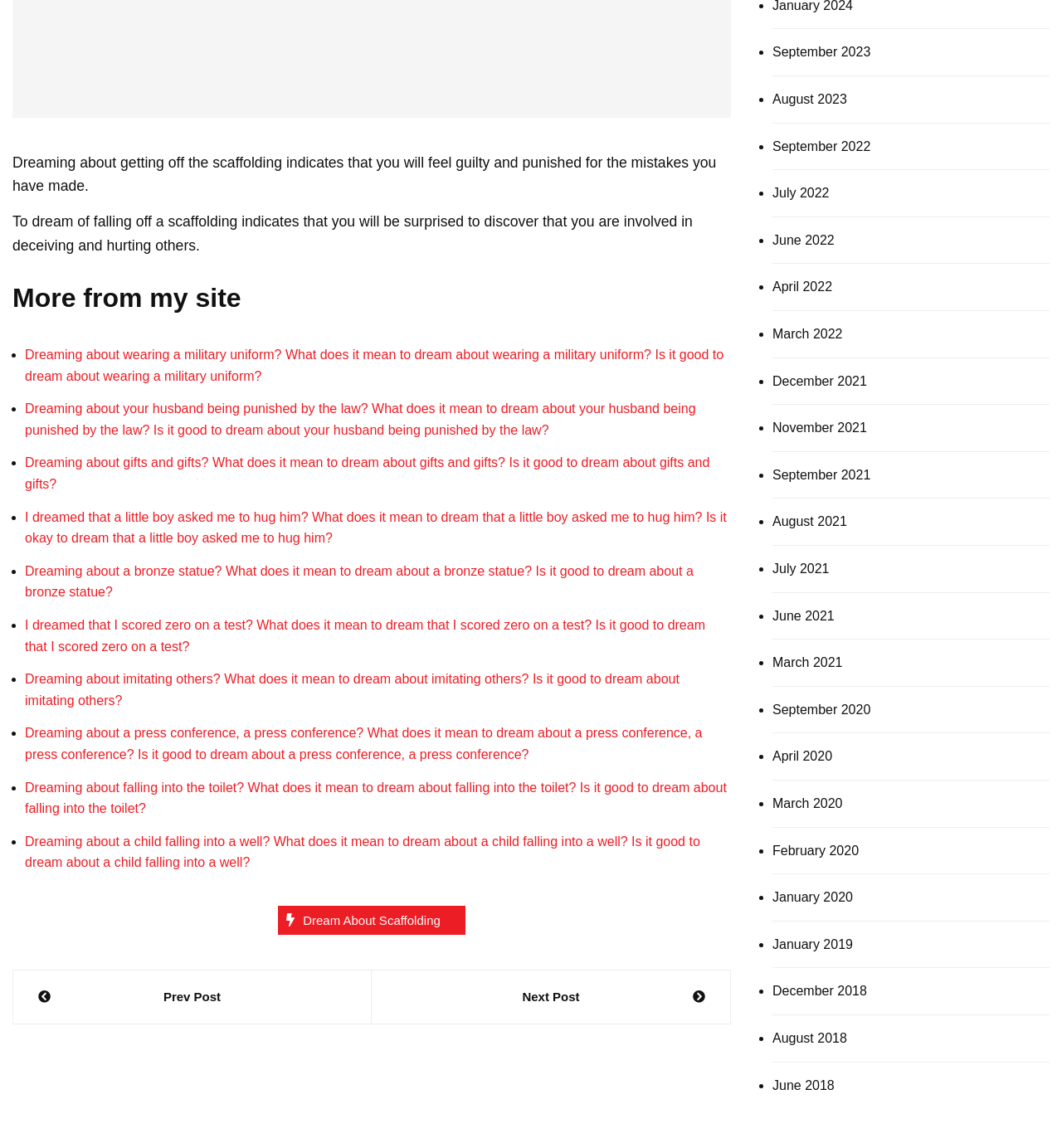Please give the bounding box coordinates of the area that should be clicked to fulfill the following instruction: "Click on 'September 2023'". The coordinates should be in the format of four float numbers from 0 to 1, i.e., [left, top, right, bottom].

[0.727, 0.036, 0.82, 0.055]